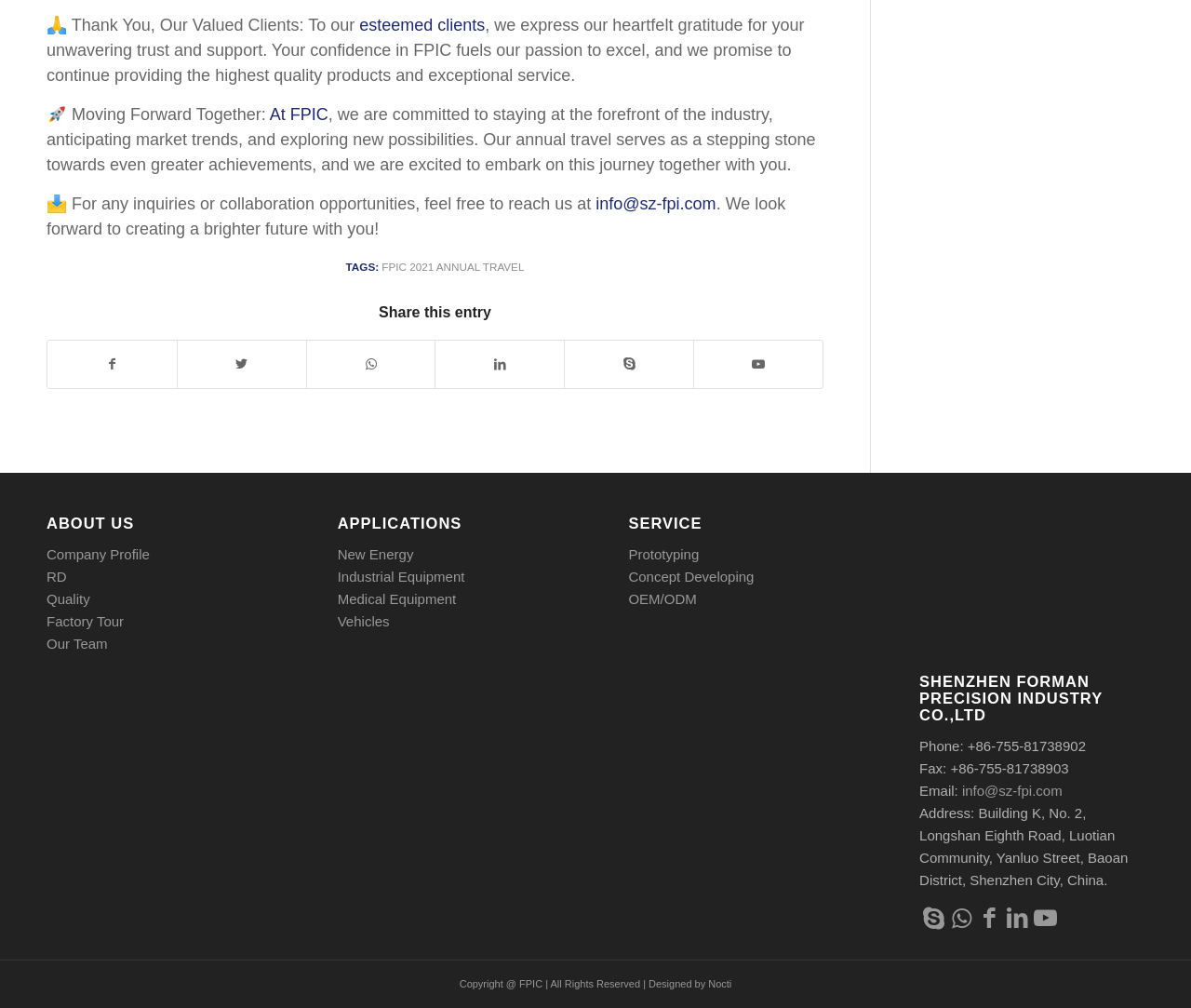Please provide a comprehensive response to the question based on the details in the image: How many social media links are available to share the entry?

There are 6 social media links available to share the entry, including Facebook, Twitter, WhatsApp, LinkedIn, Skype, and Youtube, as shown in the 'Share this entry' section of the webpage.